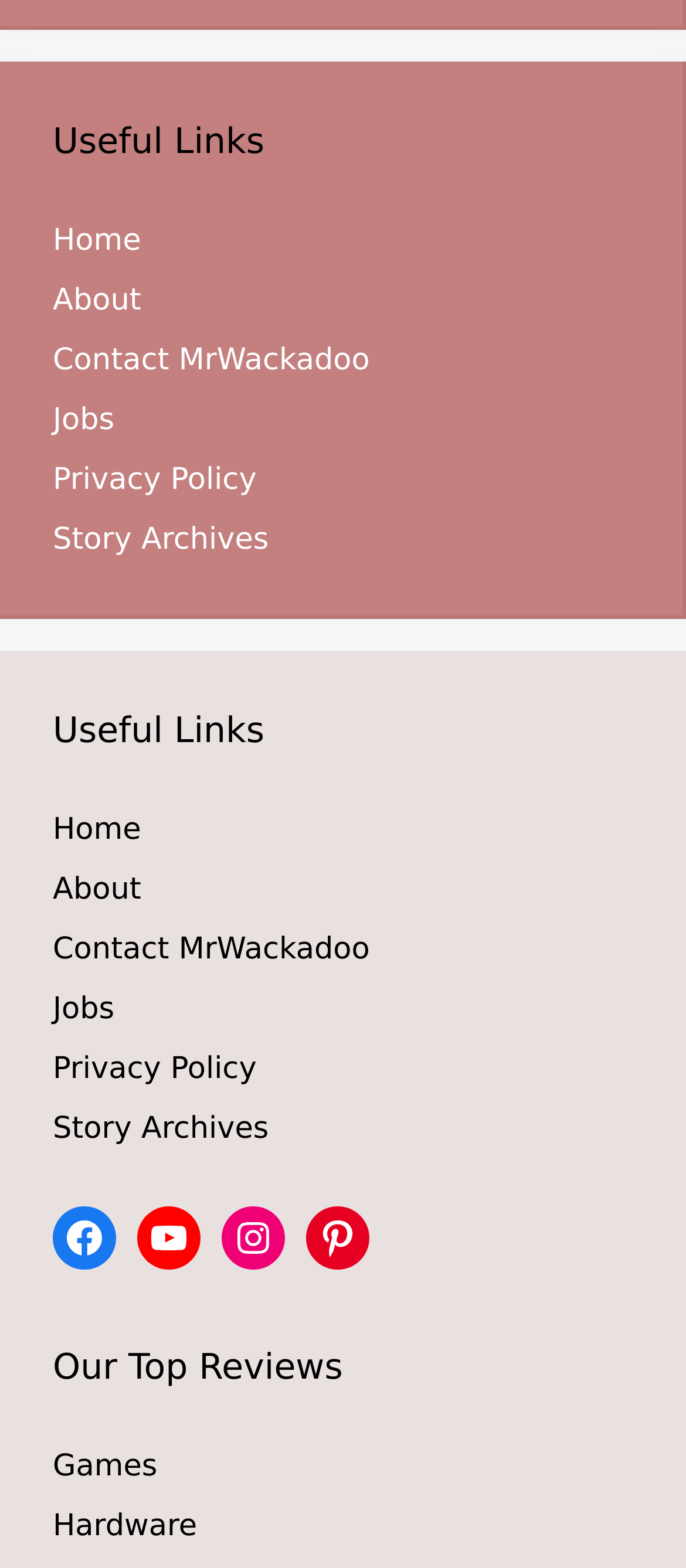Determine the bounding box coordinates in the format (top-left x, top-left y, bottom-right x, bottom-right y). Ensure all values are floating point numbers between 0 and 1. Identify the bounding box of the UI element described by: Contact MrWackadoo

[0.077, 0.218, 0.539, 0.241]